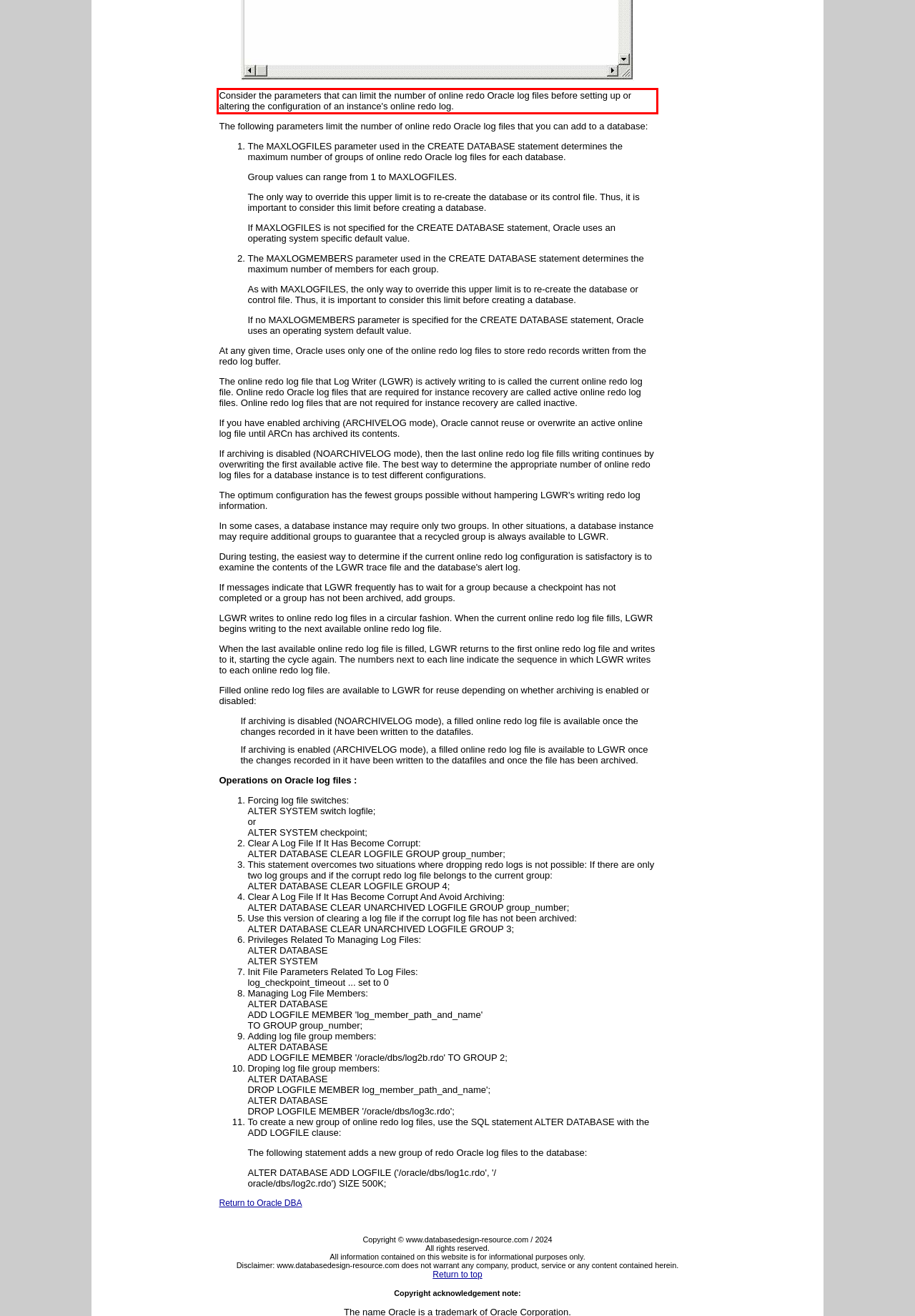With the given screenshot of a webpage, locate the red rectangle bounding box and extract the text content using OCR.

Consider the parameters that can limit the number of online redo Oracle log files before setting up or altering the configuration of an instance's online redo log.